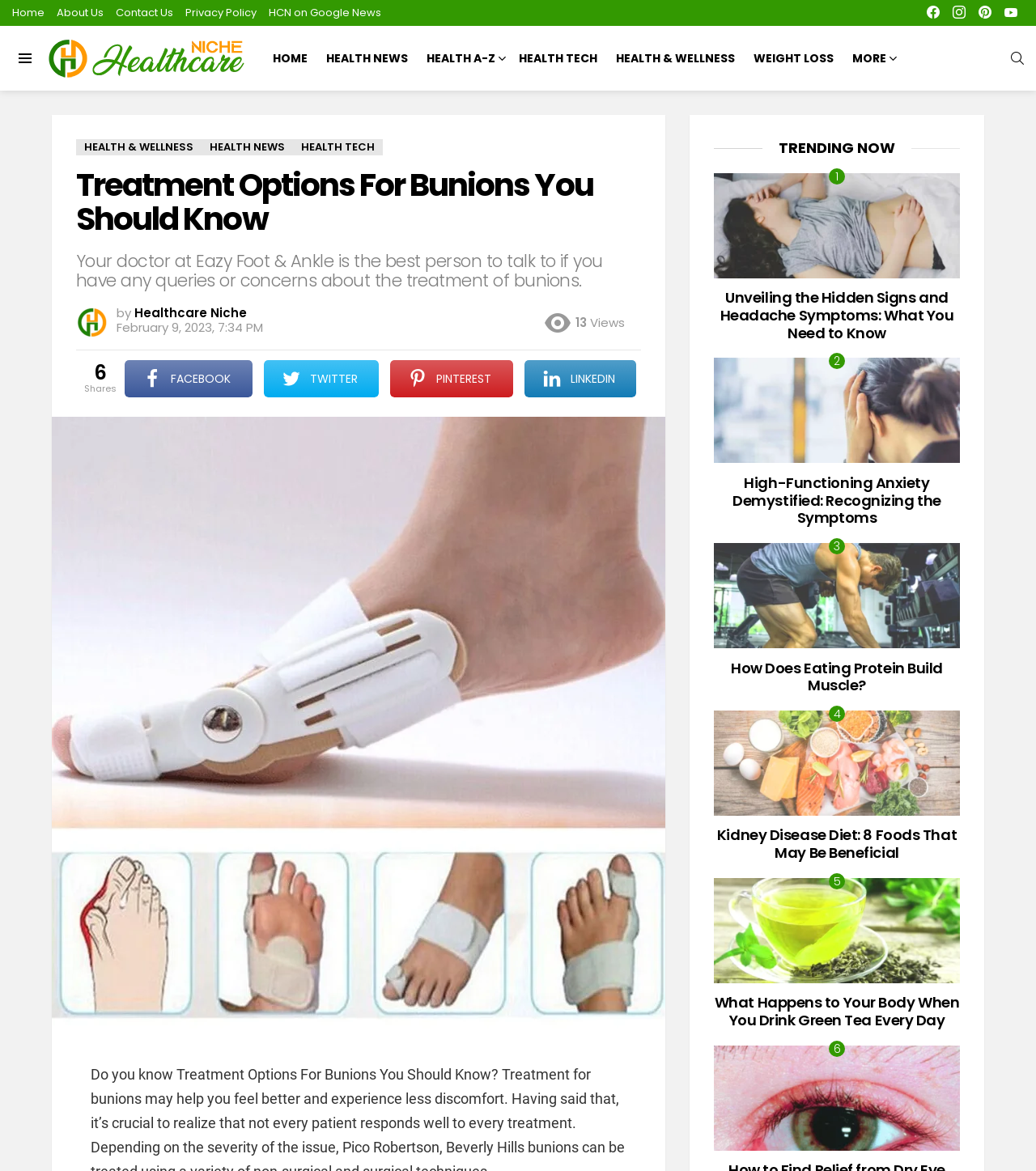Please find the bounding box coordinates of the section that needs to be clicked to achieve this instruction: "Learn more about 'headache symptoms'".

[0.689, 0.148, 0.927, 0.238]